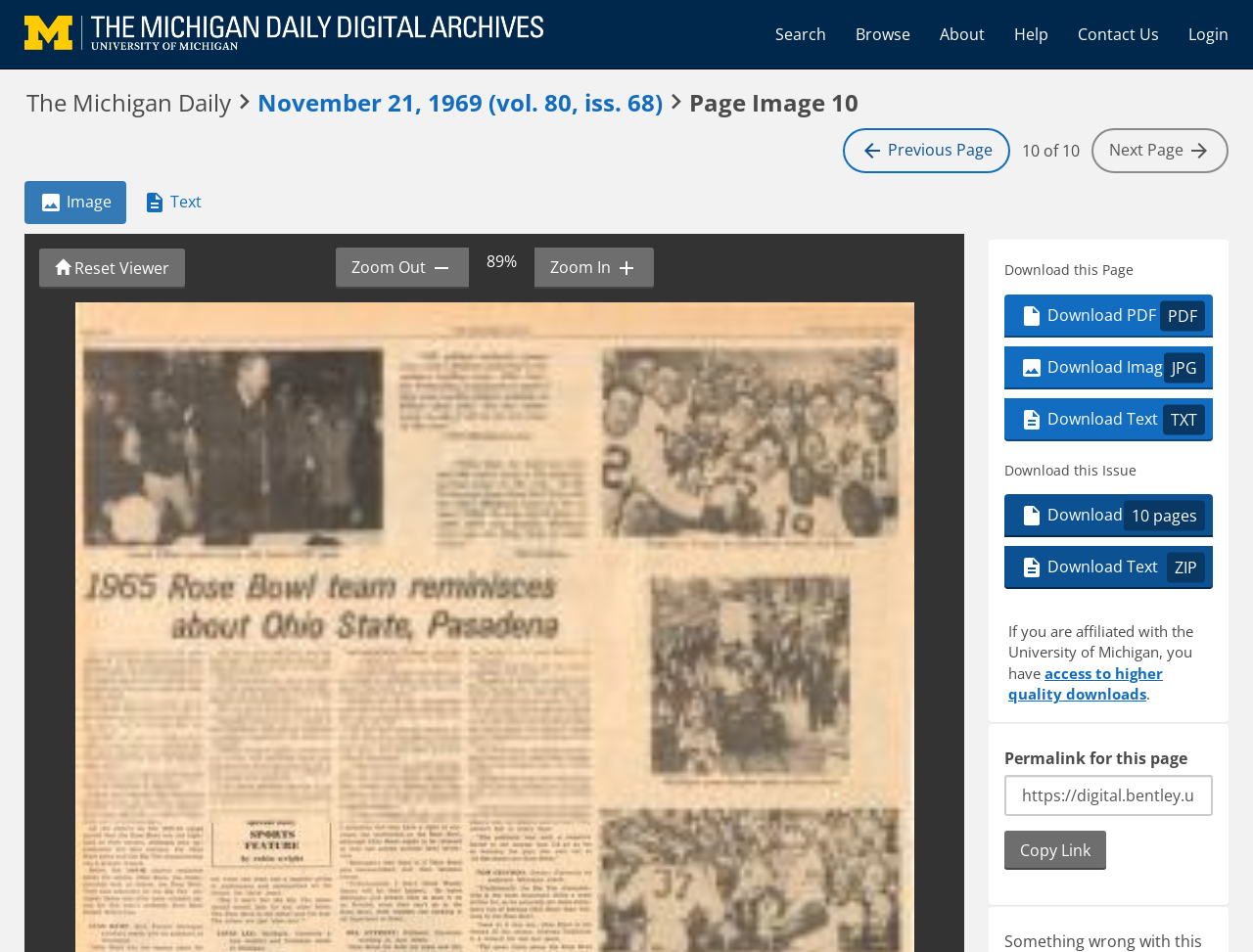What is the affiliation required for higher quality downloads?
Respond to the question with a well-detailed and thorough answer.

The affiliation required for higher quality downloads can be determined by looking at the text 'If you are affiliated with the University of Michigan, you have access to higher quality downloads', which indicates that users affiliated with the University of Michigan have access to higher quality downloads.